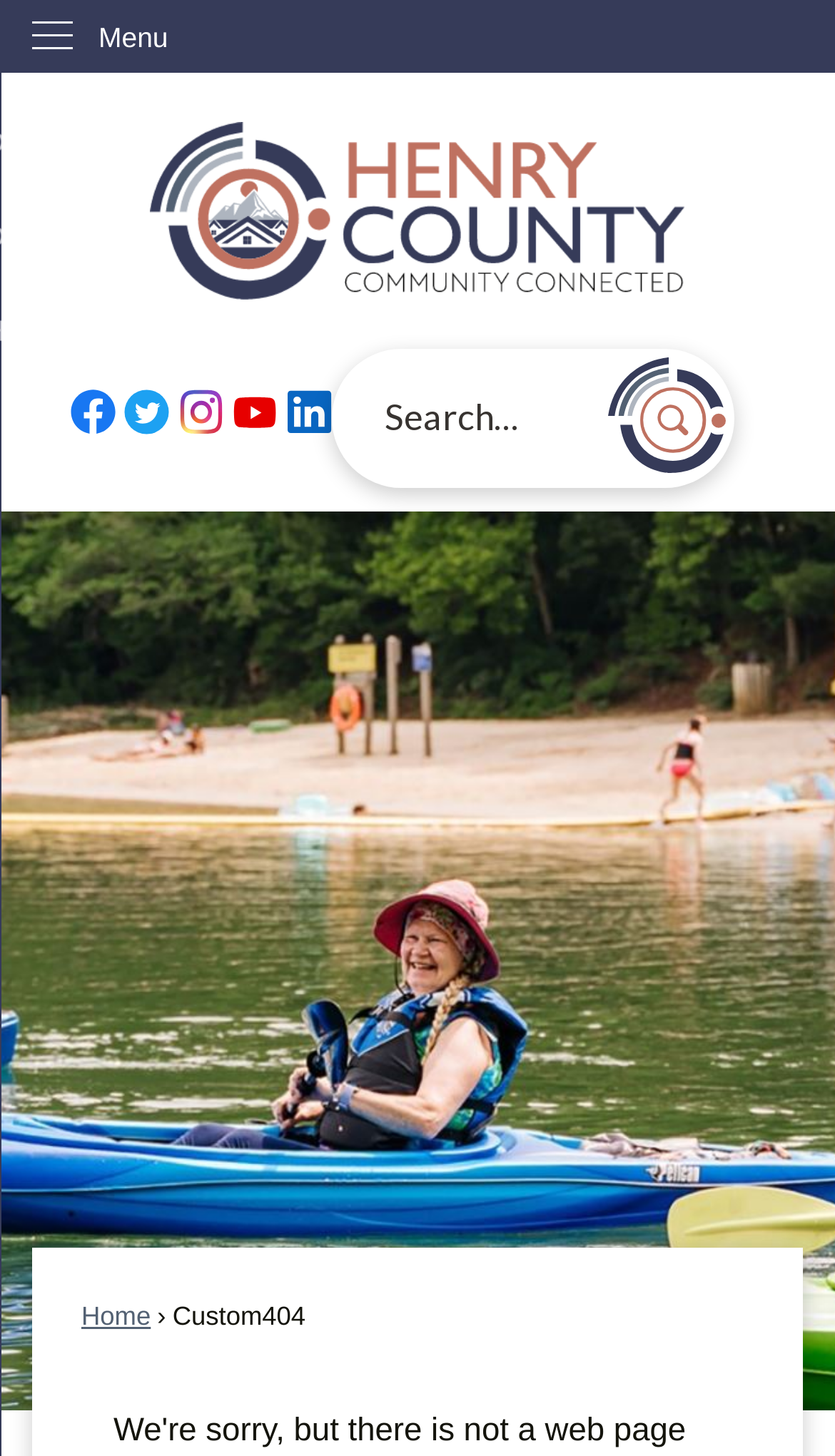What is the function of the 'Search' region?
Refer to the image and provide a concise answer in one word or phrase.

Search bar